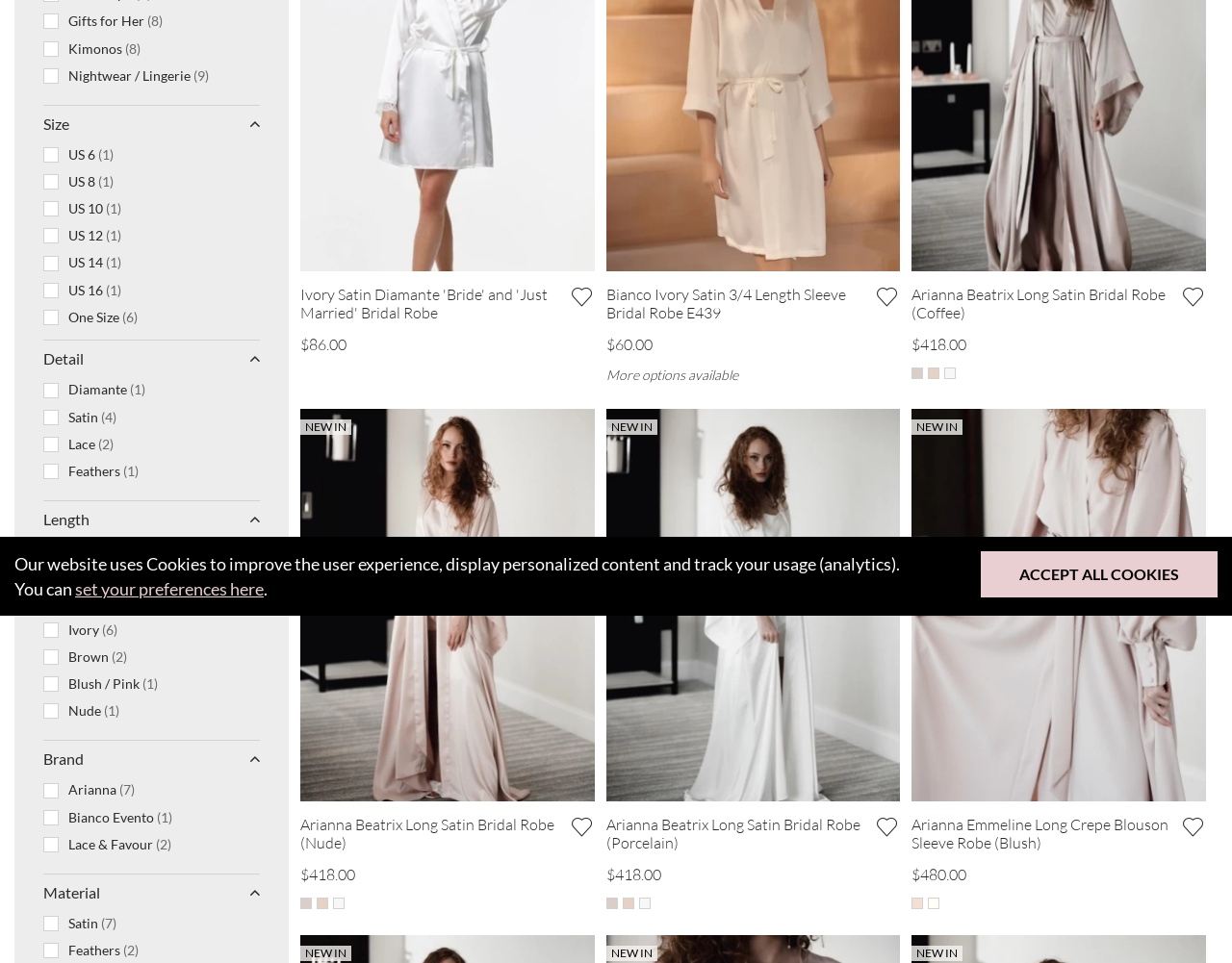Extract the bounding box of the UI element described as: "Black".

[0.654, 0.0, 0.679, 0.016]